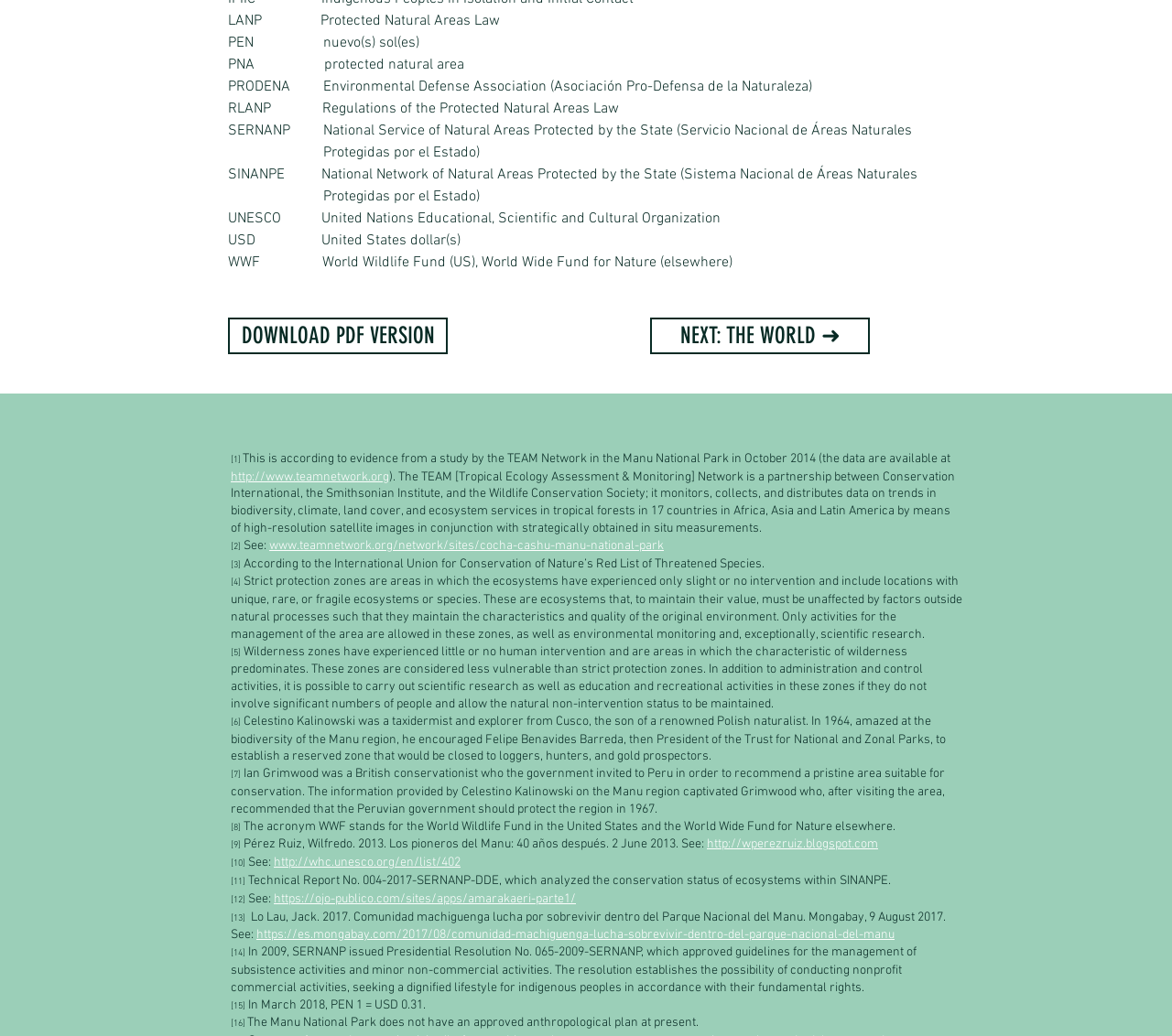Give a concise answer using only one word or phrase for this question:
What is the purpose of strict protection zones?

To maintain ecosystems unaffected by human intervention